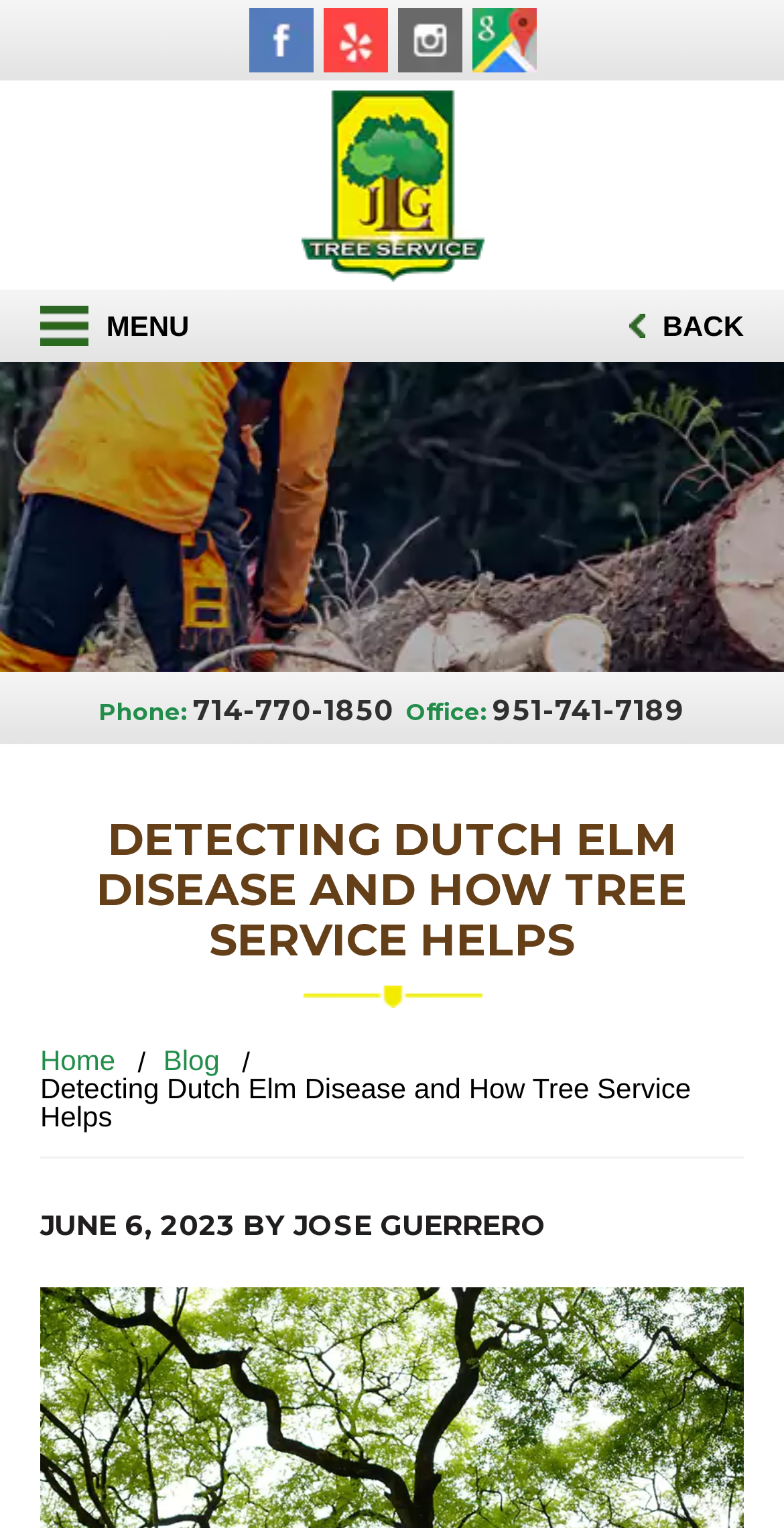Refer to the element description alt="Yelp" title="Yelp" and identify the corresponding bounding box in the screenshot. Format the coordinates as (top-left x, top-left y, bottom-right x, bottom-right y) with values in the range of 0 to 1.

[0.412, 0.03, 0.494, 0.053]